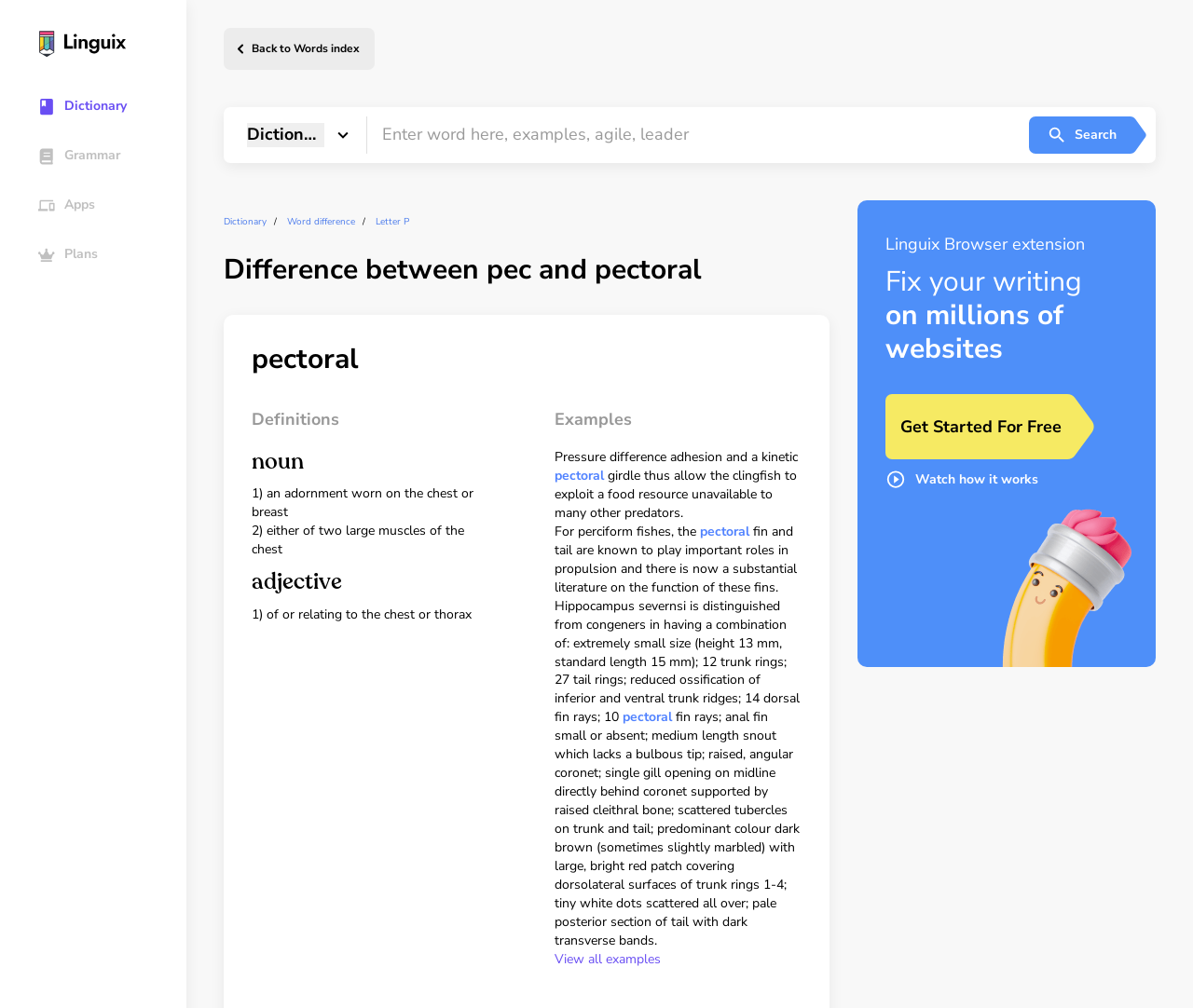Bounding box coordinates are given in the format (top-left x, top-left y, bottom-right x, bottom-right y). All values should be floating point numbers between 0 and 1. Provide the bounding box coordinate for the UI element described as: View all examples

[0.465, 0.943, 0.554, 0.96]